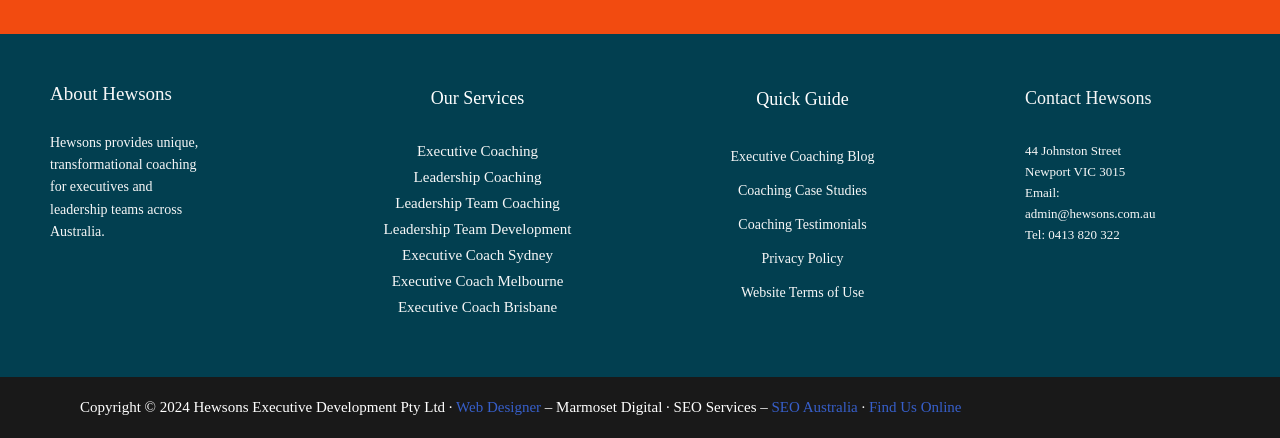What is the company name?
Please ensure your answer to the question is detailed and covers all necessary aspects.

The company name is mentioned in the heading 'About Hewsons' at the top of the webpage, and also in the contact information section as 'Hewsons Executive Development Pty Ltd'.